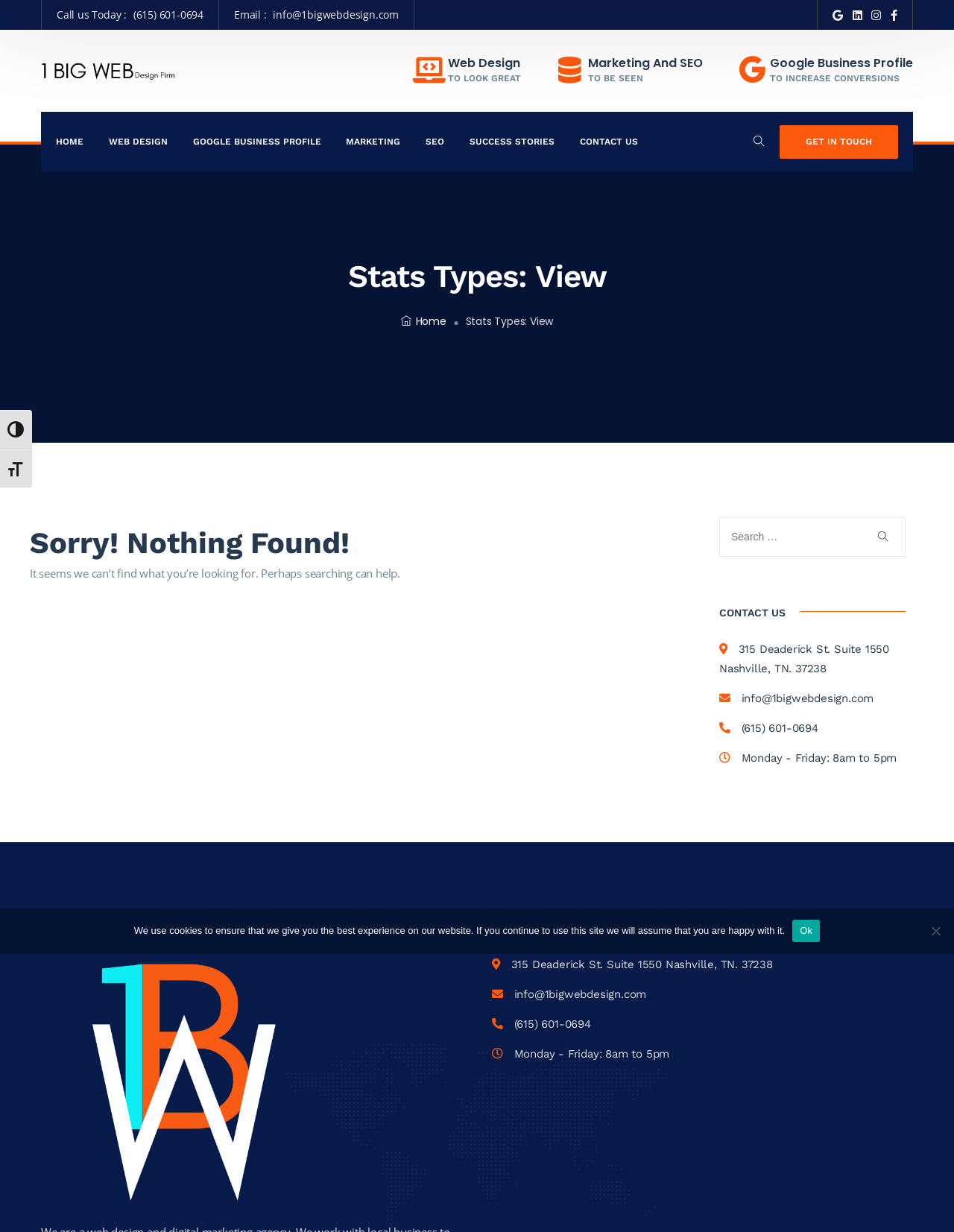What is the phone number to call?
Answer the question with a single word or phrase by looking at the picture.

(615) 601-0694